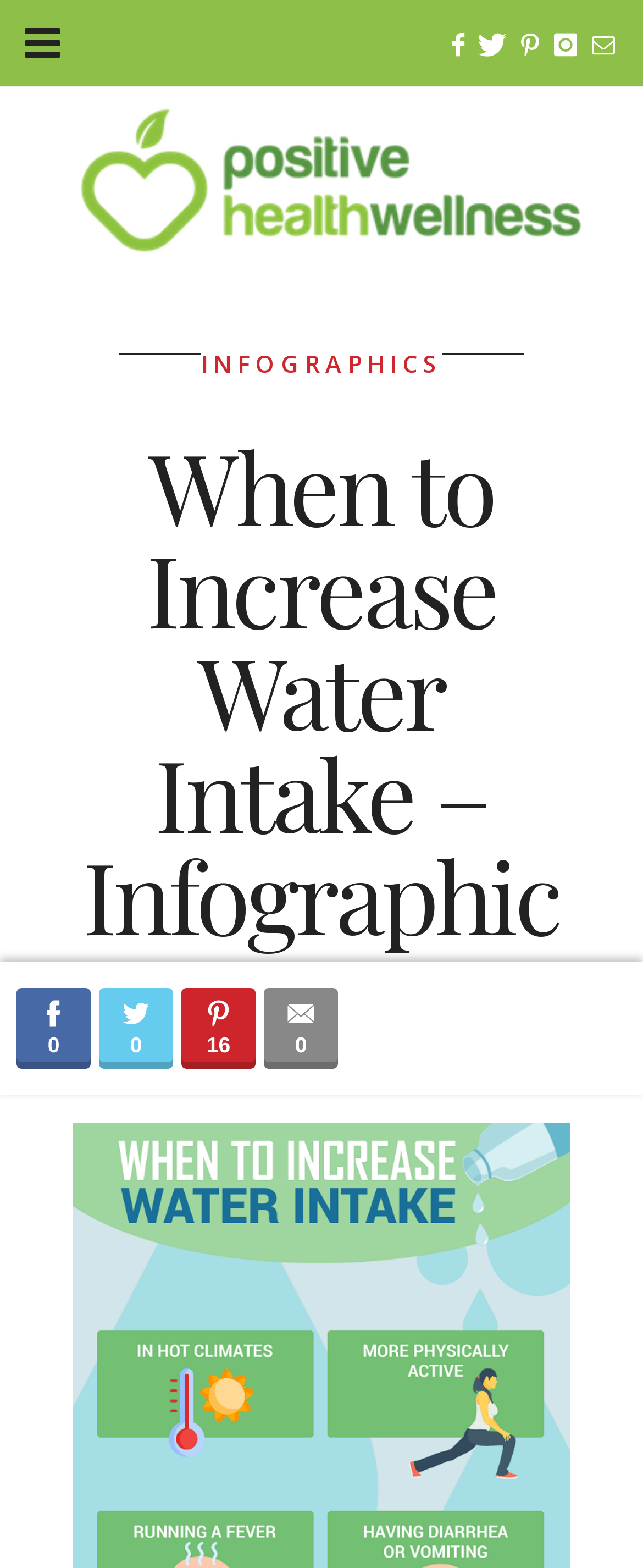Identify the bounding box coordinates of the region I need to click to complete this instruction: "Read article by DR. KAREN REED PH. D.".

[0.221, 0.626, 0.626, 0.646]